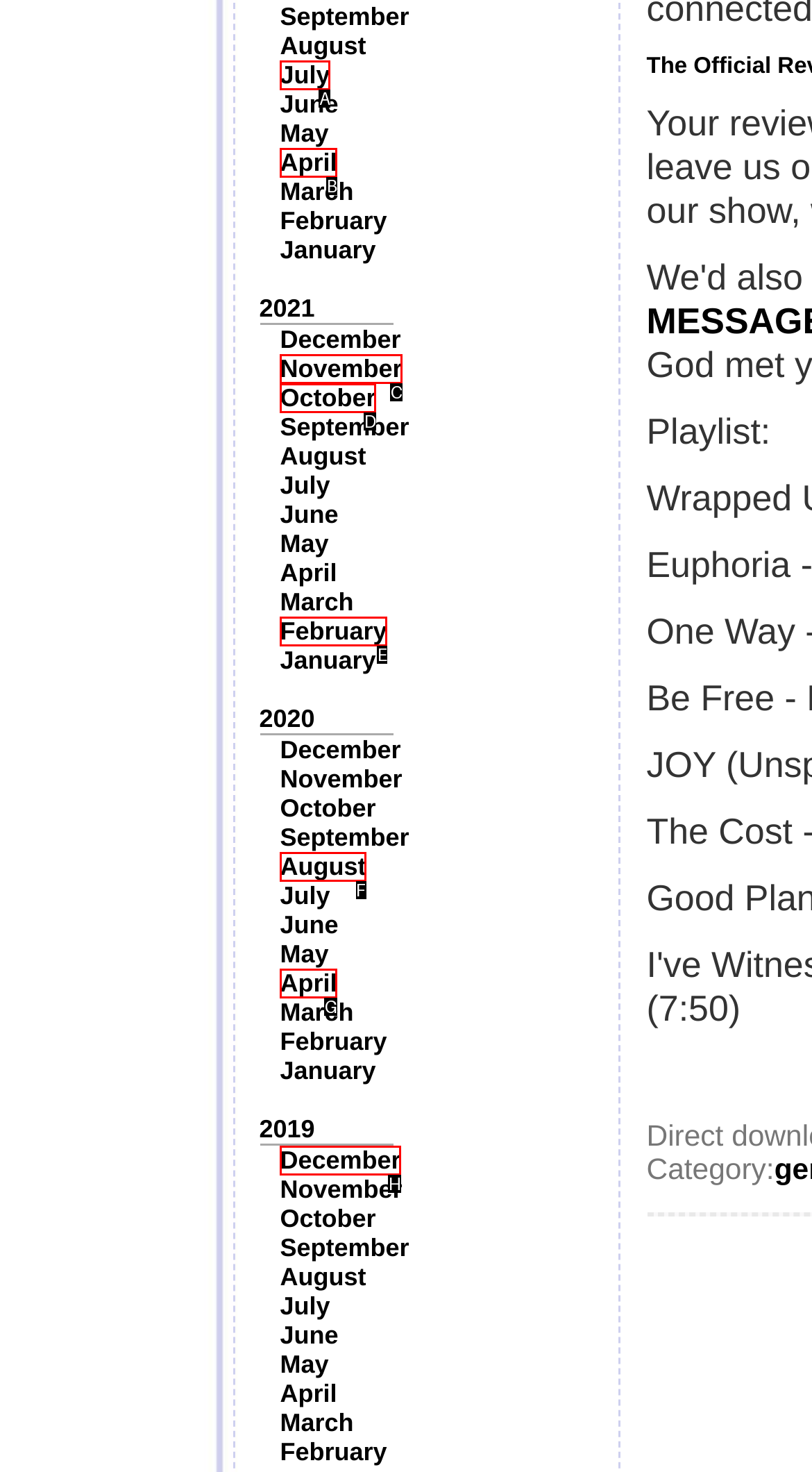Based on the description: February, identify the matching HTML element. Reply with the letter of the correct option directly.

E